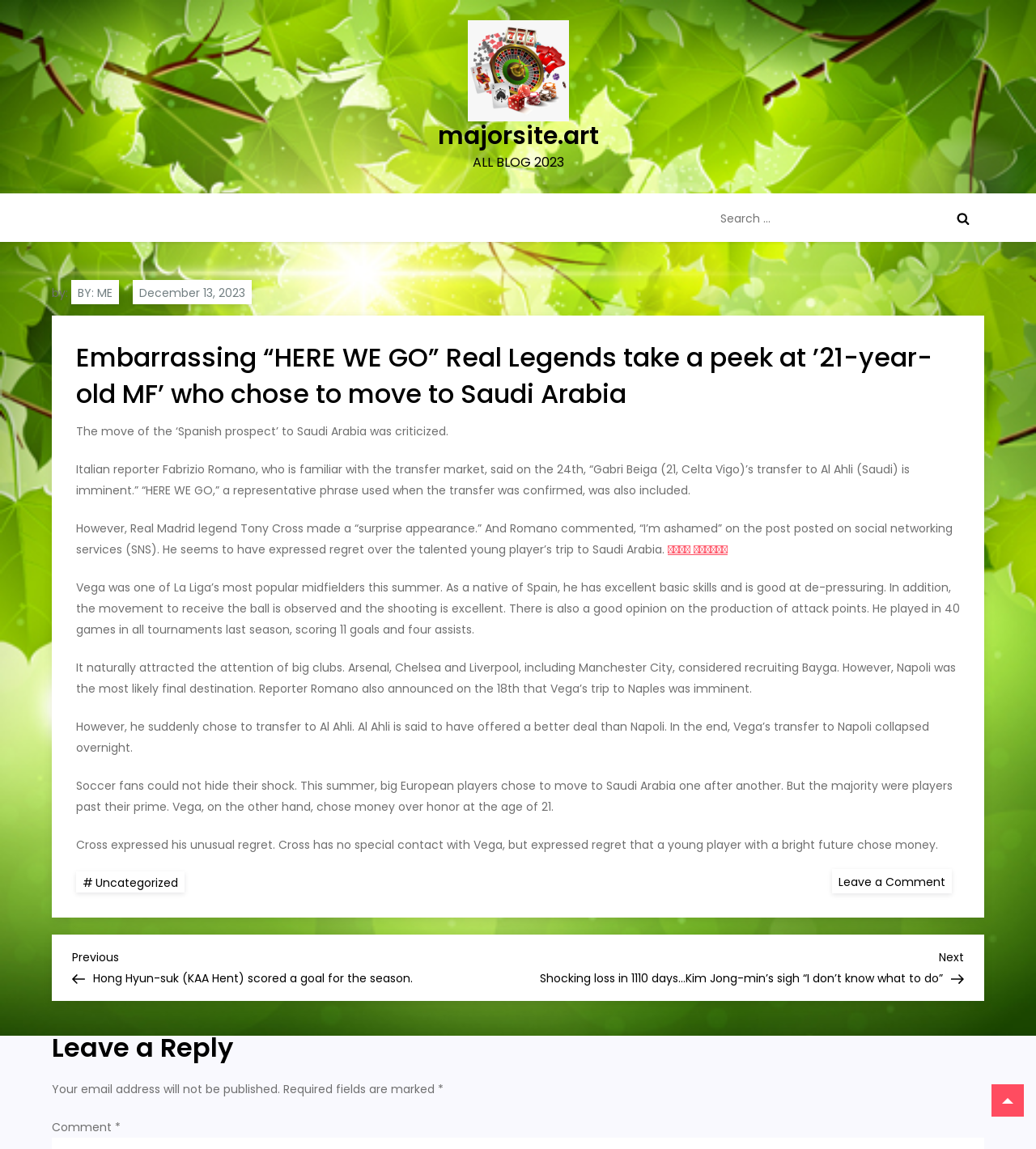Identify the bounding box coordinates for the UI element described as: "majorsite.art".

[0.422, 0.104, 0.578, 0.133]